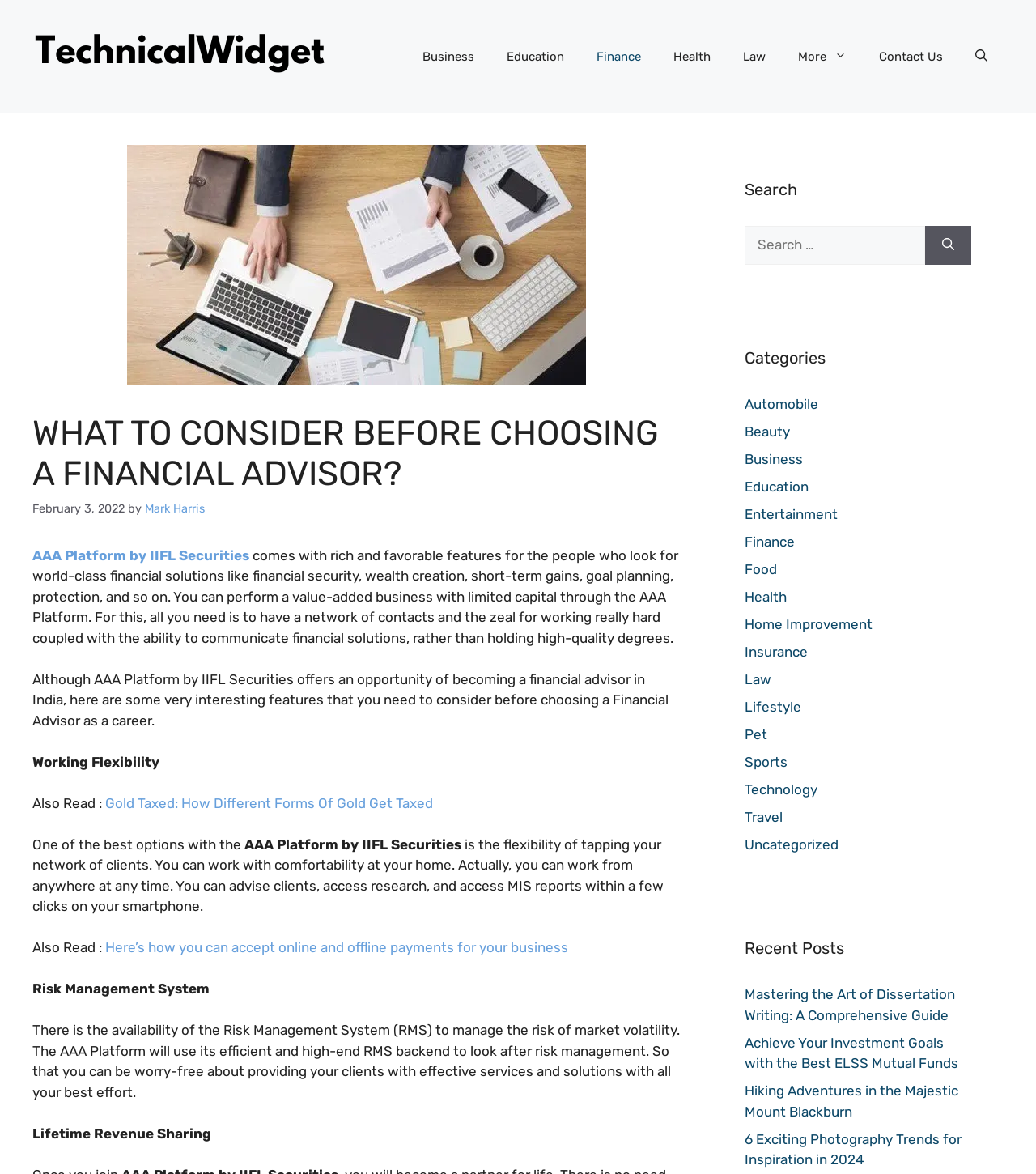What is the name of the platform mentioned?
Utilize the information in the image to give a detailed answer to the question.

The webpage mentions a platform called 'AAA Platform by IIFL Securities' which offers features for people looking for world-class financial solutions.